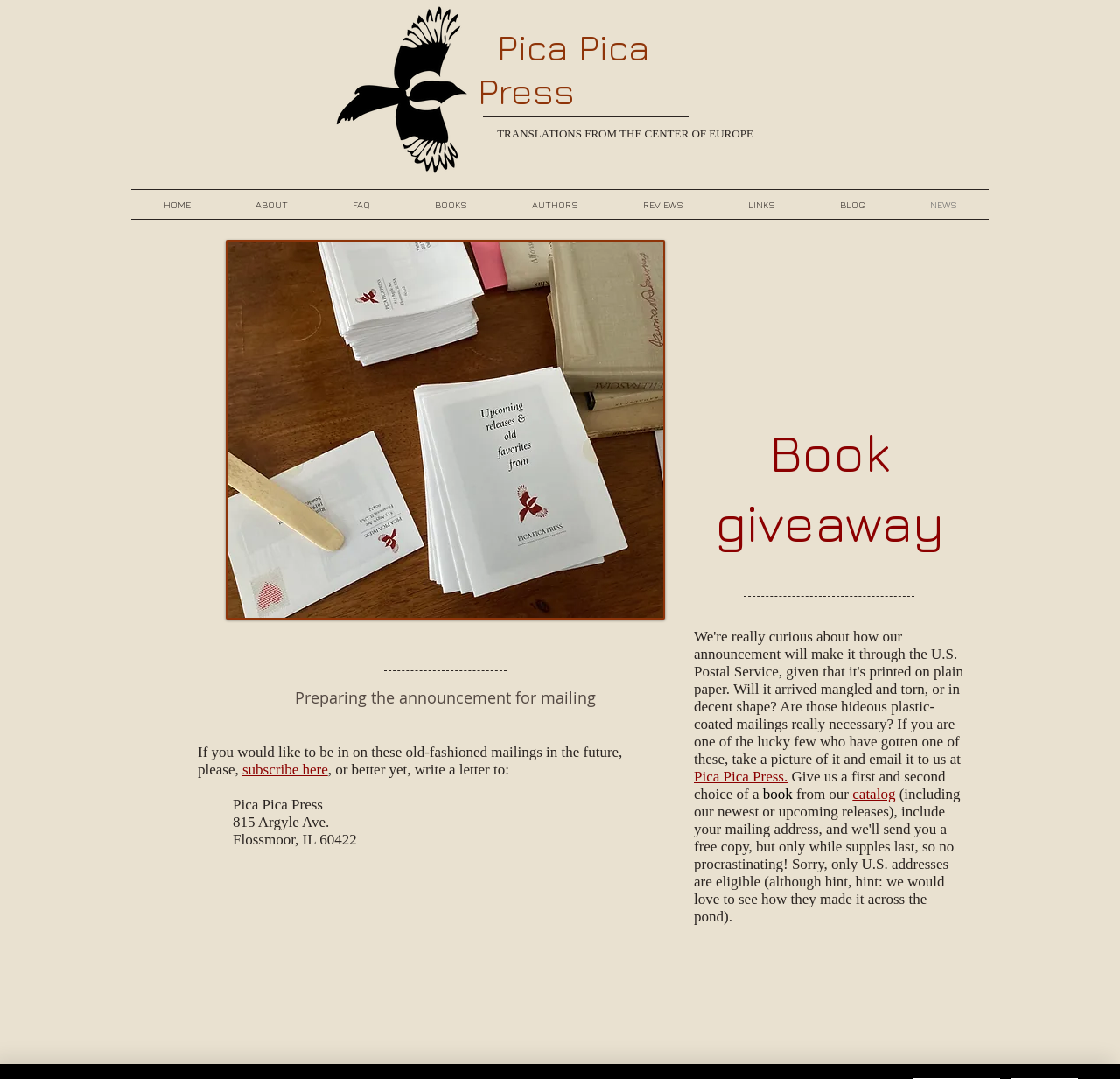Please indicate the bounding box coordinates for the clickable area to complete the following task: "Click on the 'HOME' link". The coordinates should be specified as four float numbers between 0 and 1, i.e., [left, top, right, bottom].

[0.117, 0.176, 0.199, 0.203]